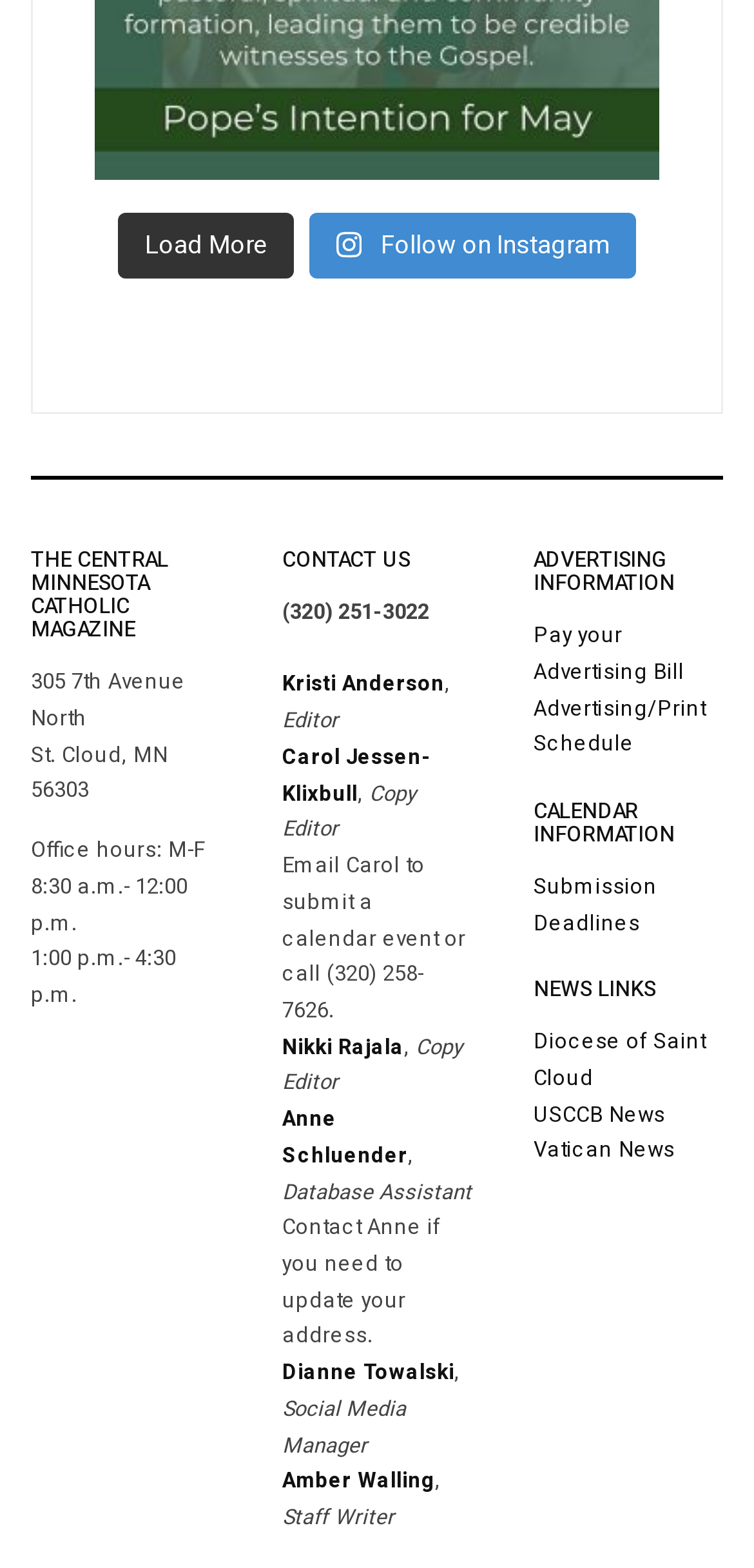Extract the bounding box coordinates for the UI element described as: "Pay your Advertising Bill".

[0.708, 0.505, 0.908, 0.547]